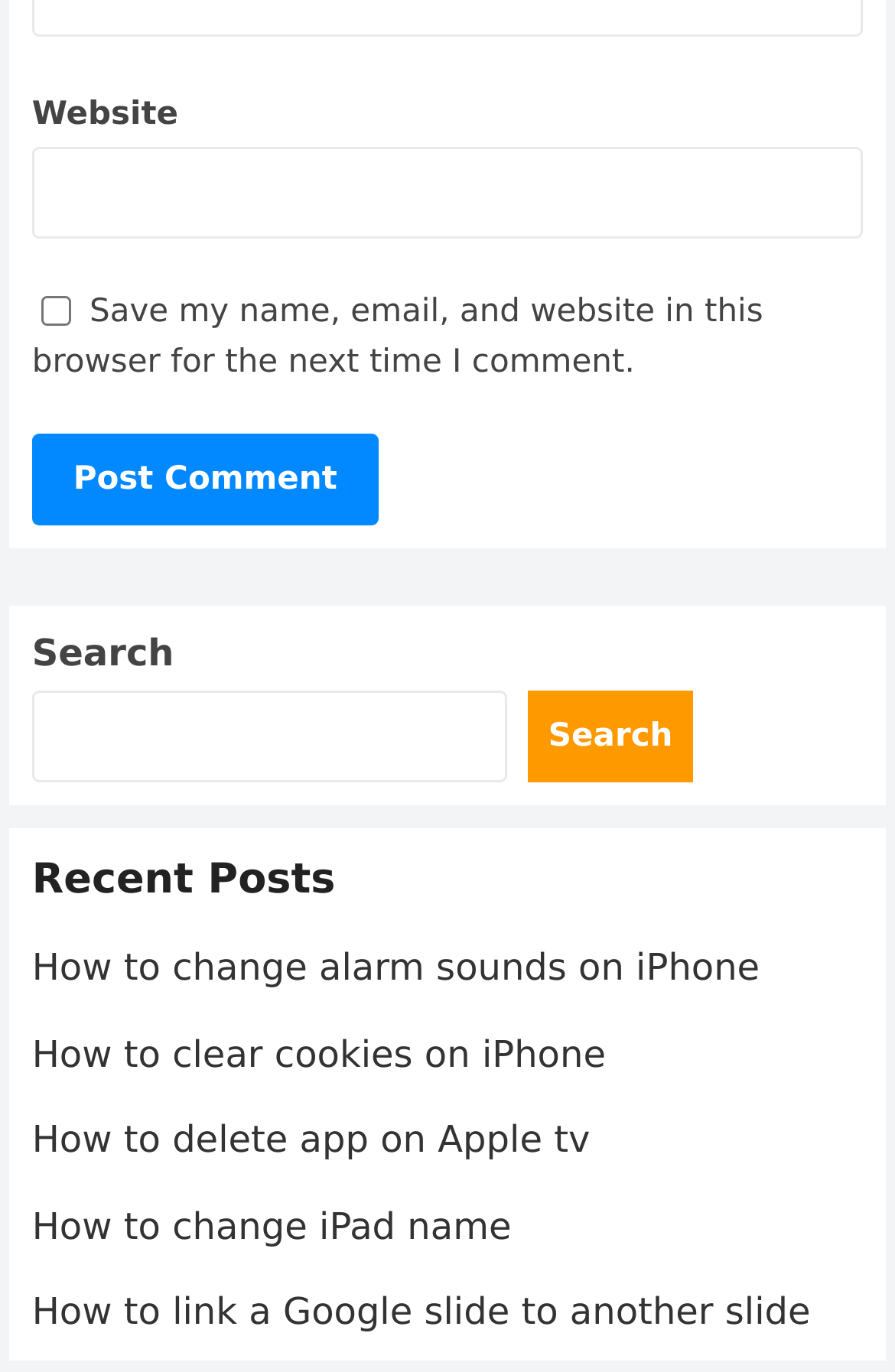Locate the bounding box coordinates of the element to click to perform the following action: 'Read recent post about changing alarm sounds on iPhone'. The coordinates should be given as four float values between 0 and 1, in the form of [left, top, right, bottom].

[0.036, 0.69, 0.849, 0.721]